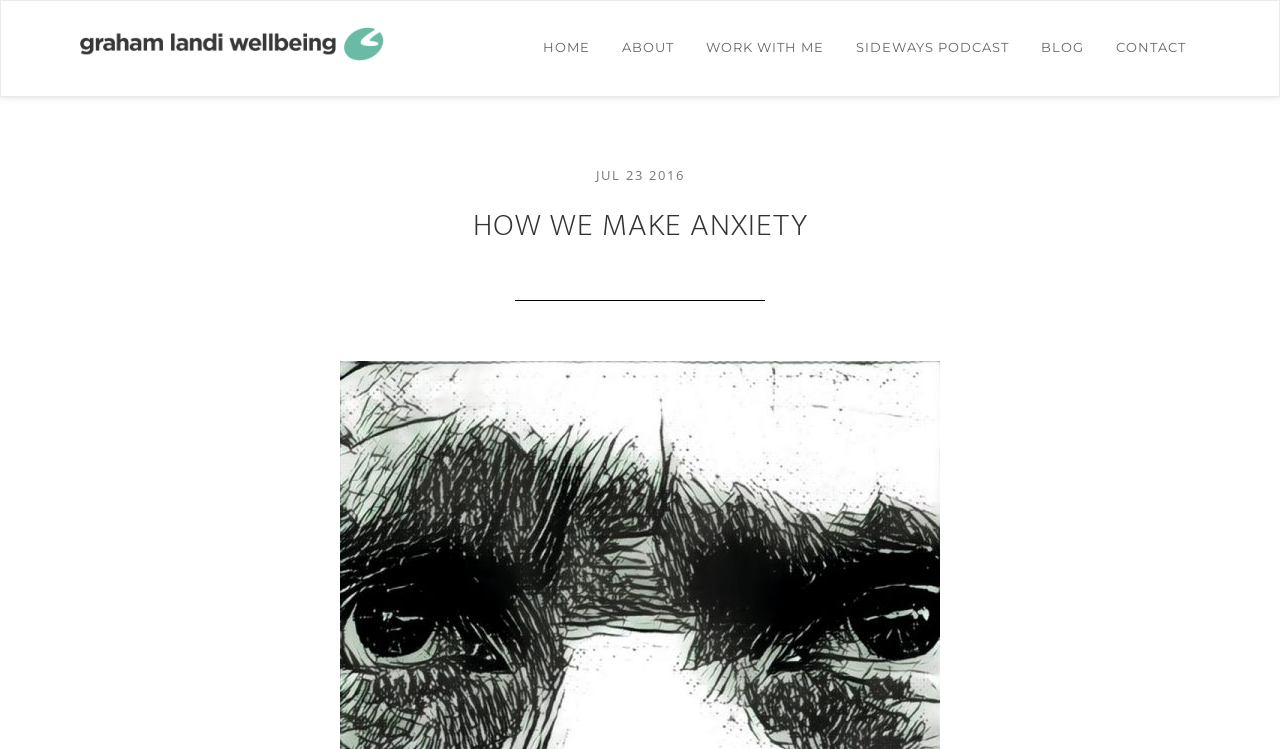Extract the bounding box of the UI element described as: "Apollo13Themes".

None